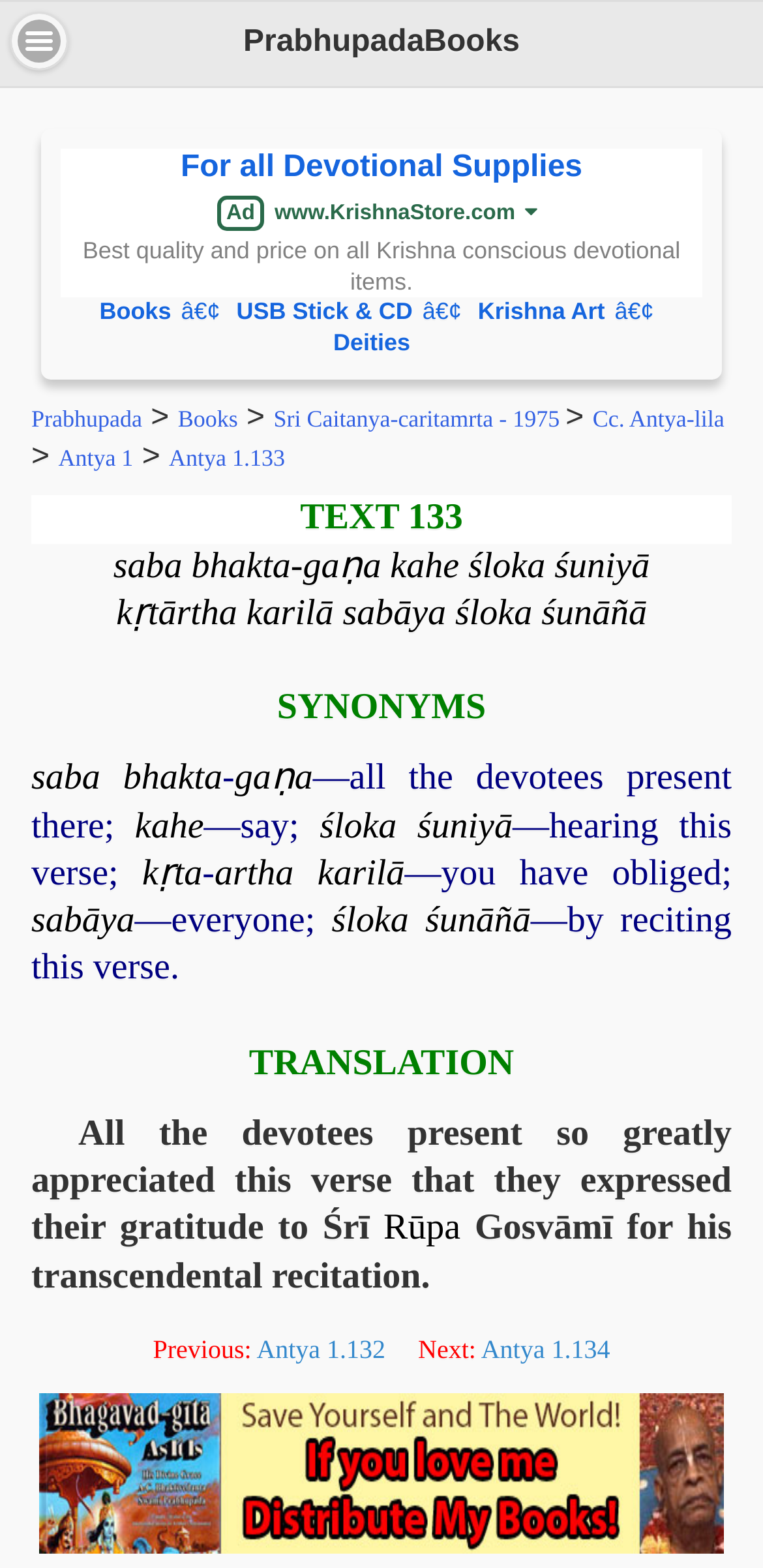What is the chapter and verse being discussed?
Please answer the question with a detailed and comprehensive explanation.

The webpage has a link 'Antya 1.133' and a static text 'TEXT 133', which suggests that the chapter and verse being discussed is Antya 1.133.